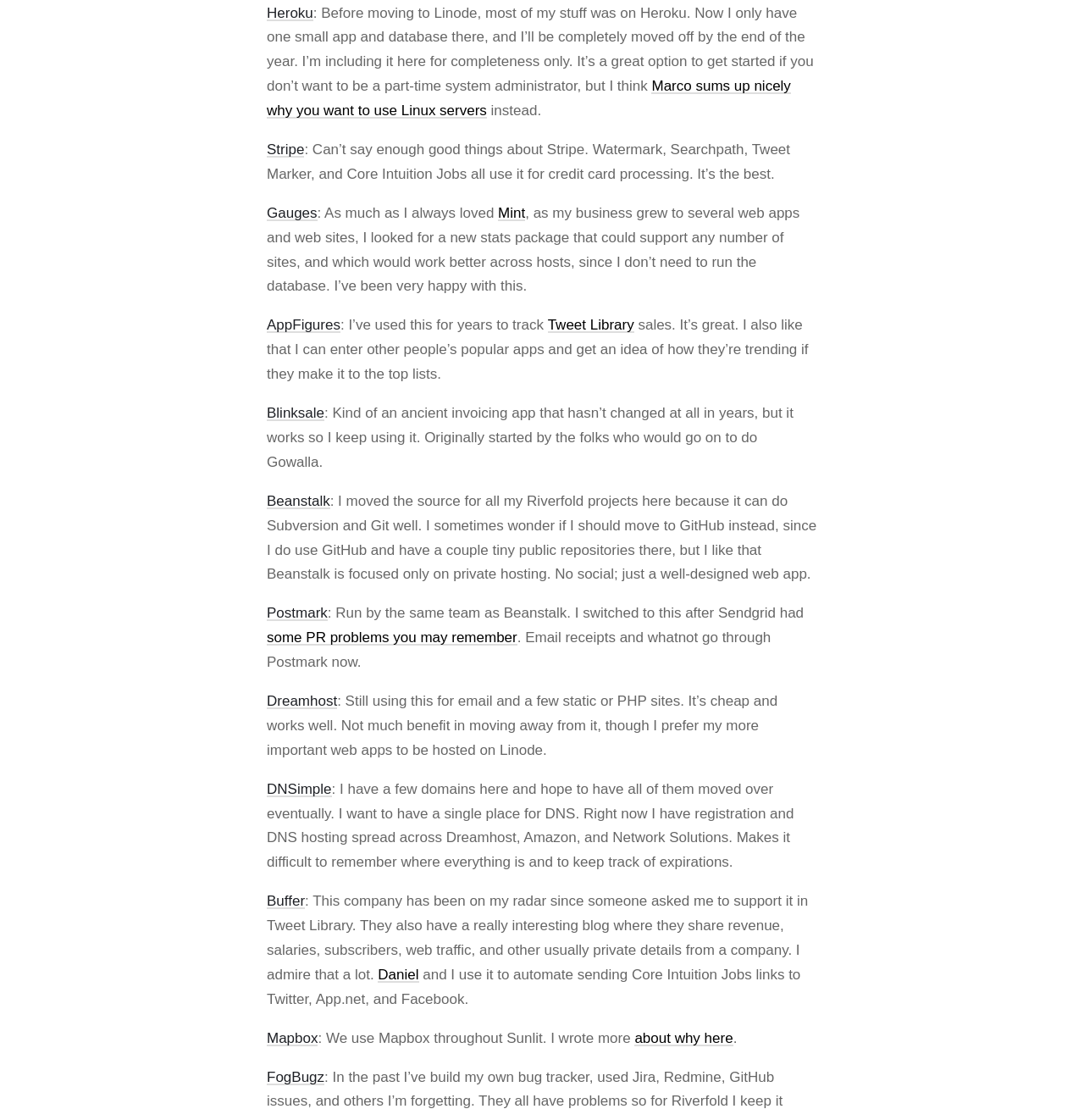Provide the bounding box coordinates for the UI element that is described by this text: "AppFigures". The coordinates should be in the form of four float numbers between 0 and 1: [left, top, right, bottom].

[0.246, 0.283, 0.314, 0.298]